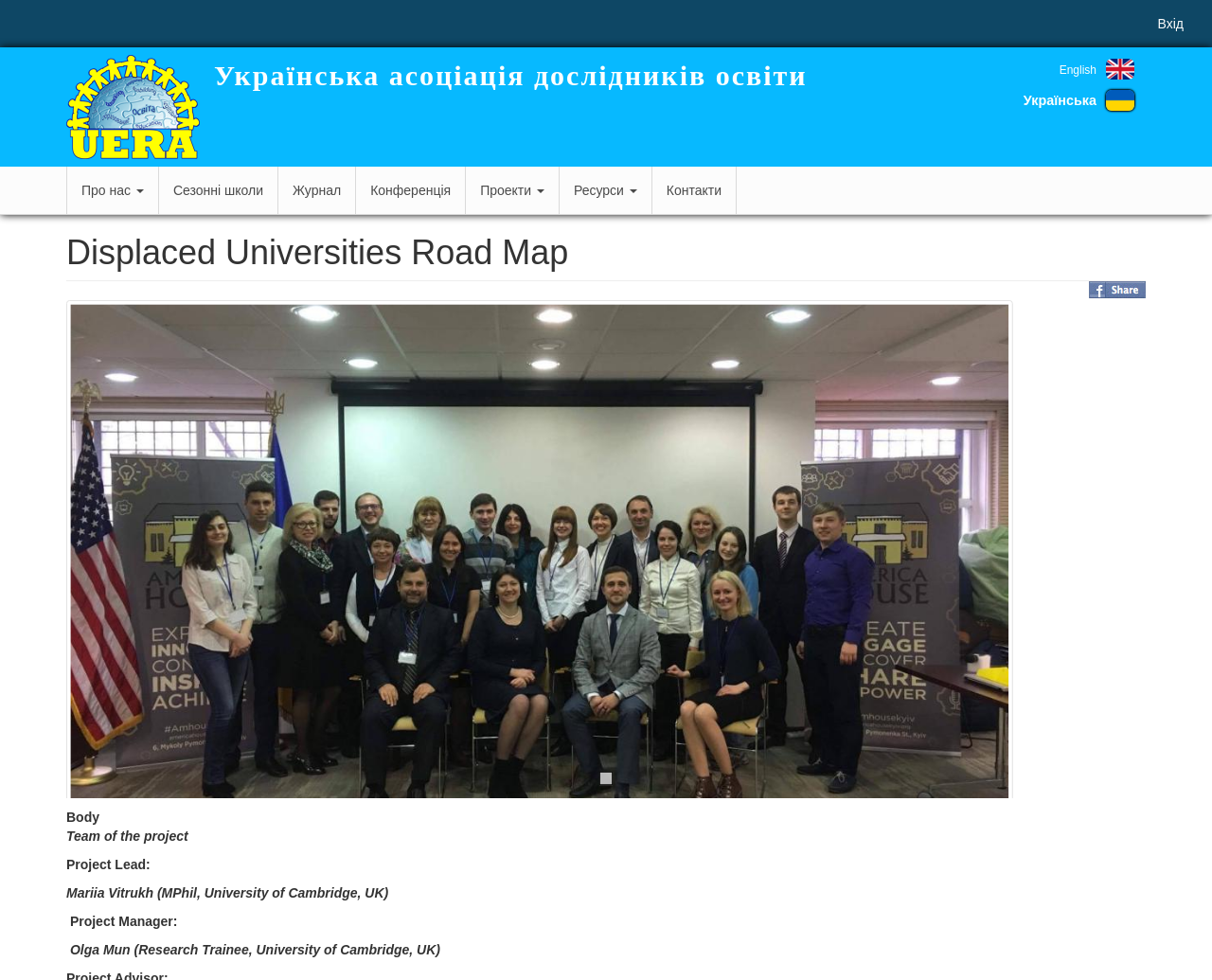Locate the primary heading on the webpage and return its text.

Displaced Universities Road Map